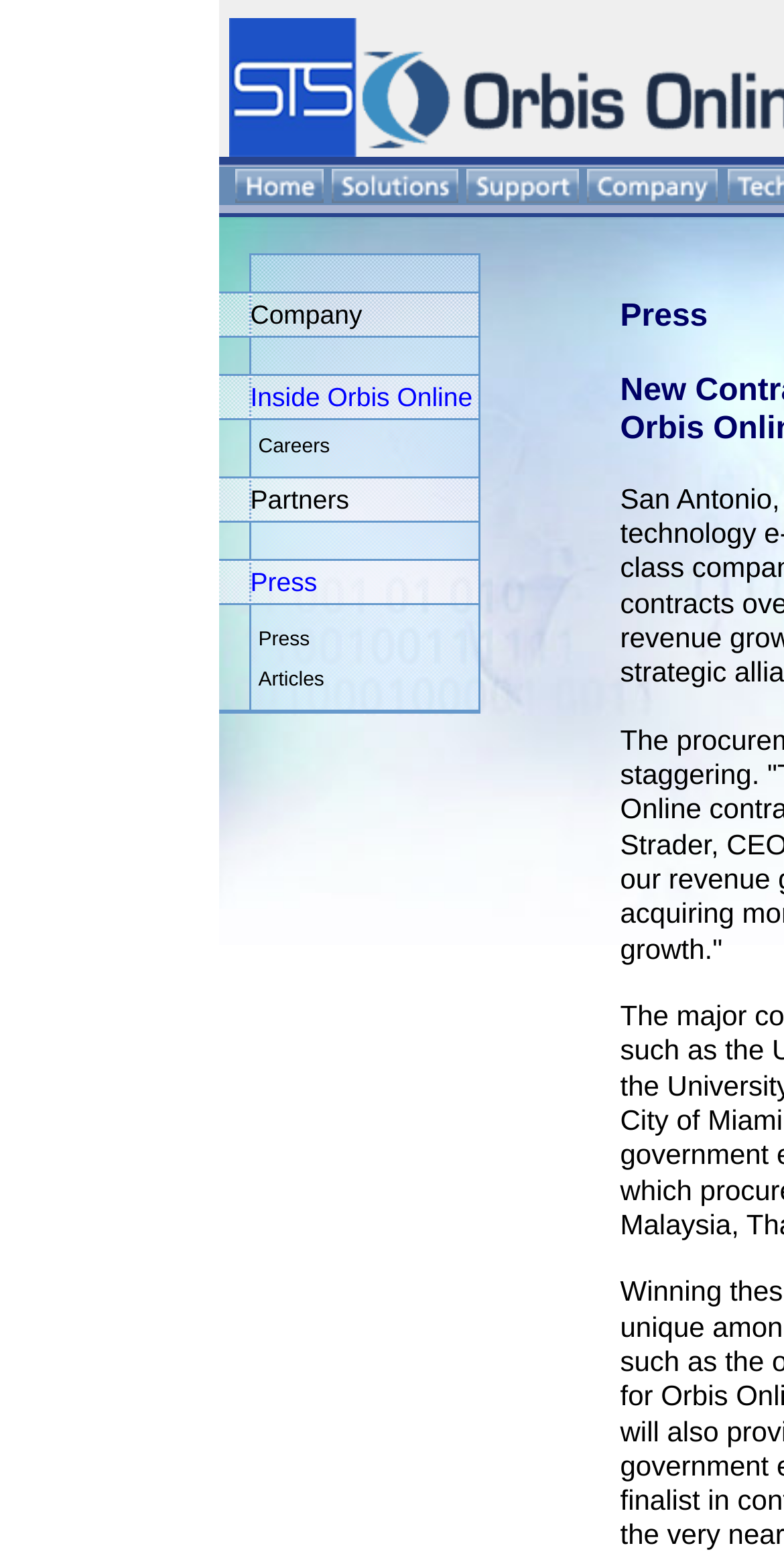Show me the bounding box coordinates of the clickable region to achieve the task as per the instruction: "Click on the link Company in the table".

[0.319, 0.191, 0.462, 0.211]